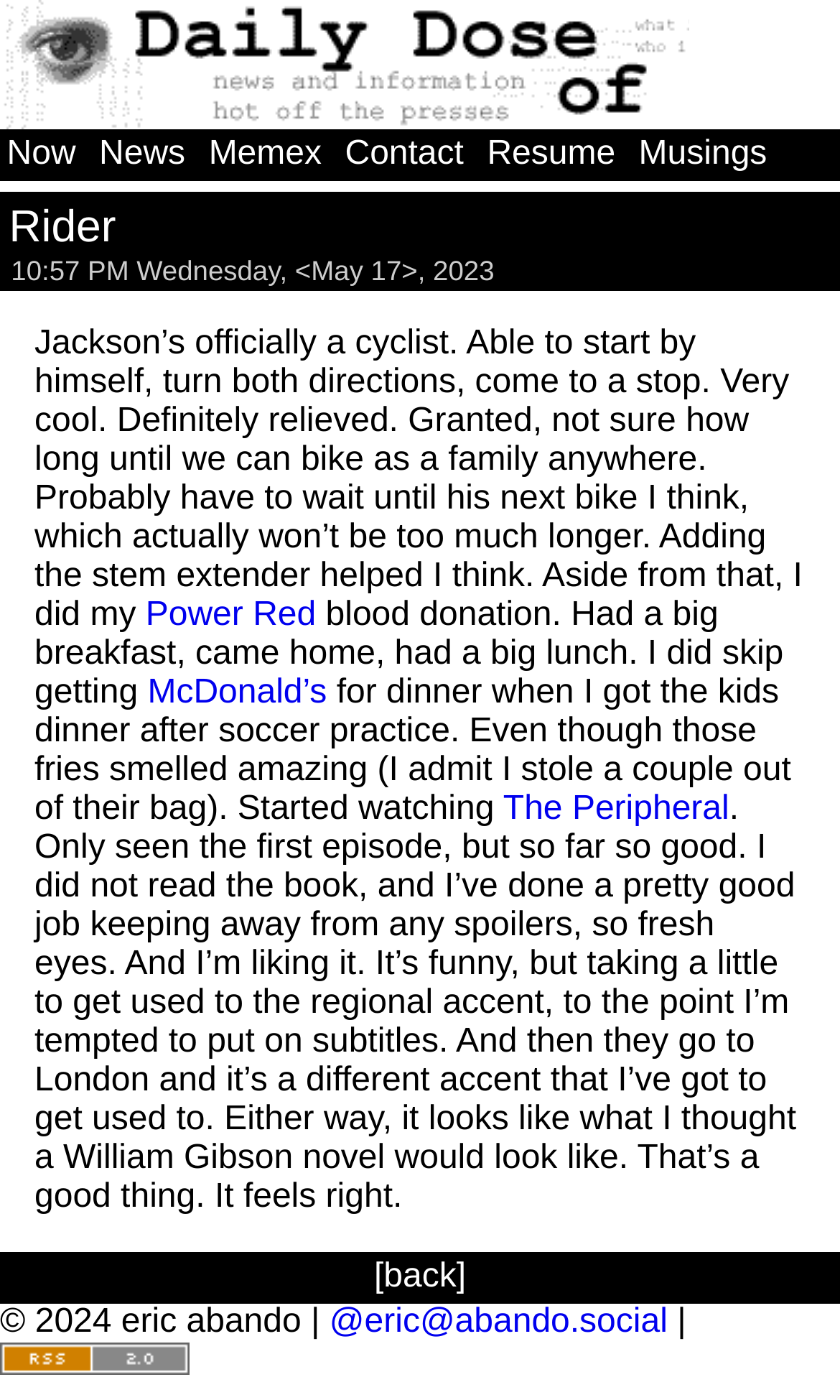Provide a one-word or one-phrase answer to the question:
What is the activity mentioned that Jackson can do?

bike